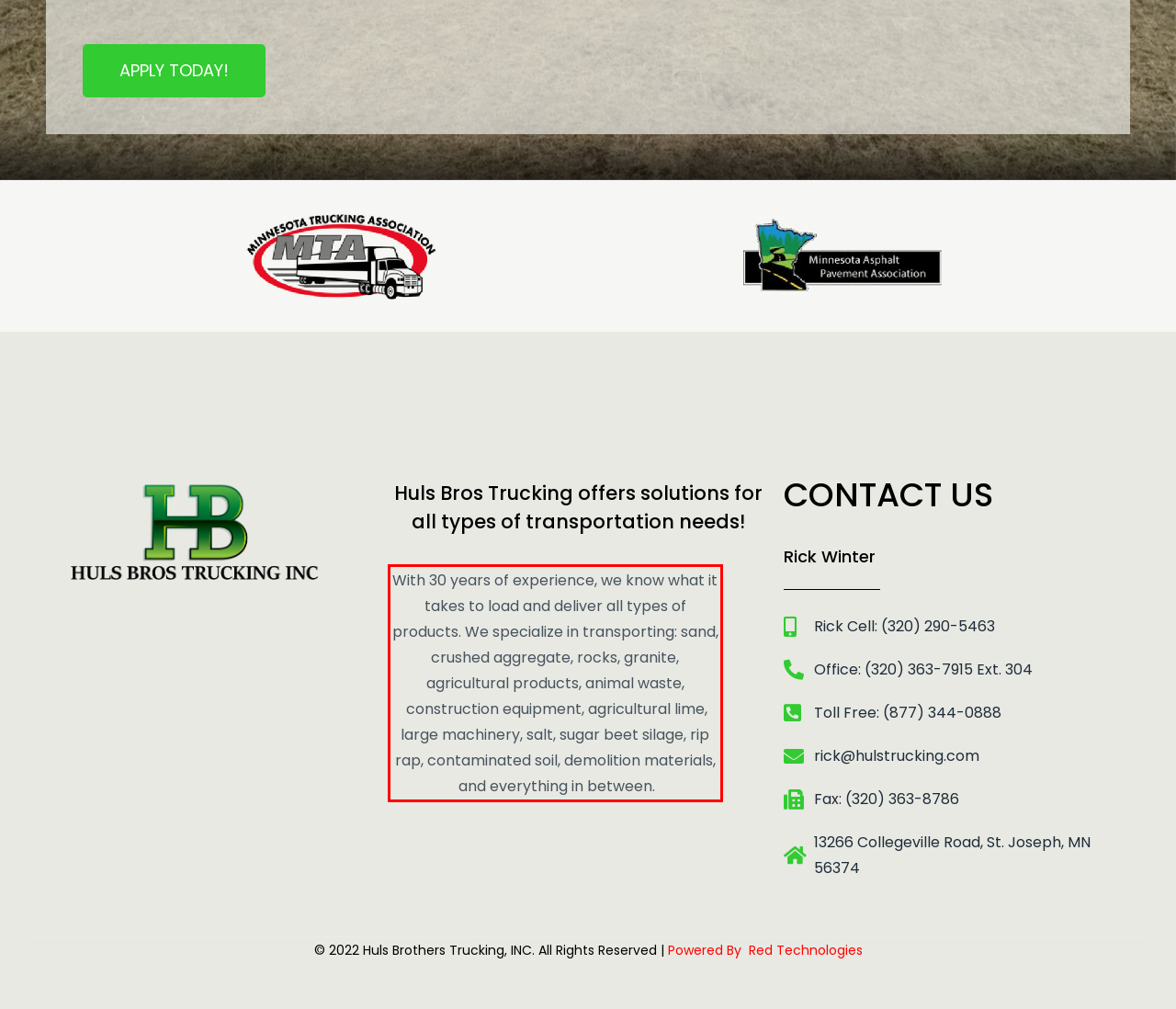Within the screenshot of a webpage, identify the red bounding box and perform OCR to capture the text content it contains.

With 30 years of experience, we know what it takes to load and deliver all types of products. We specialize in transporting: sand, crushed aggregate, rocks, granite, agricultural products, animal waste, construction equipment, agricultural lime, large machinery, salt, sugar beet silage, rip rap, contaminated soil, demolition materials, and everything in between.